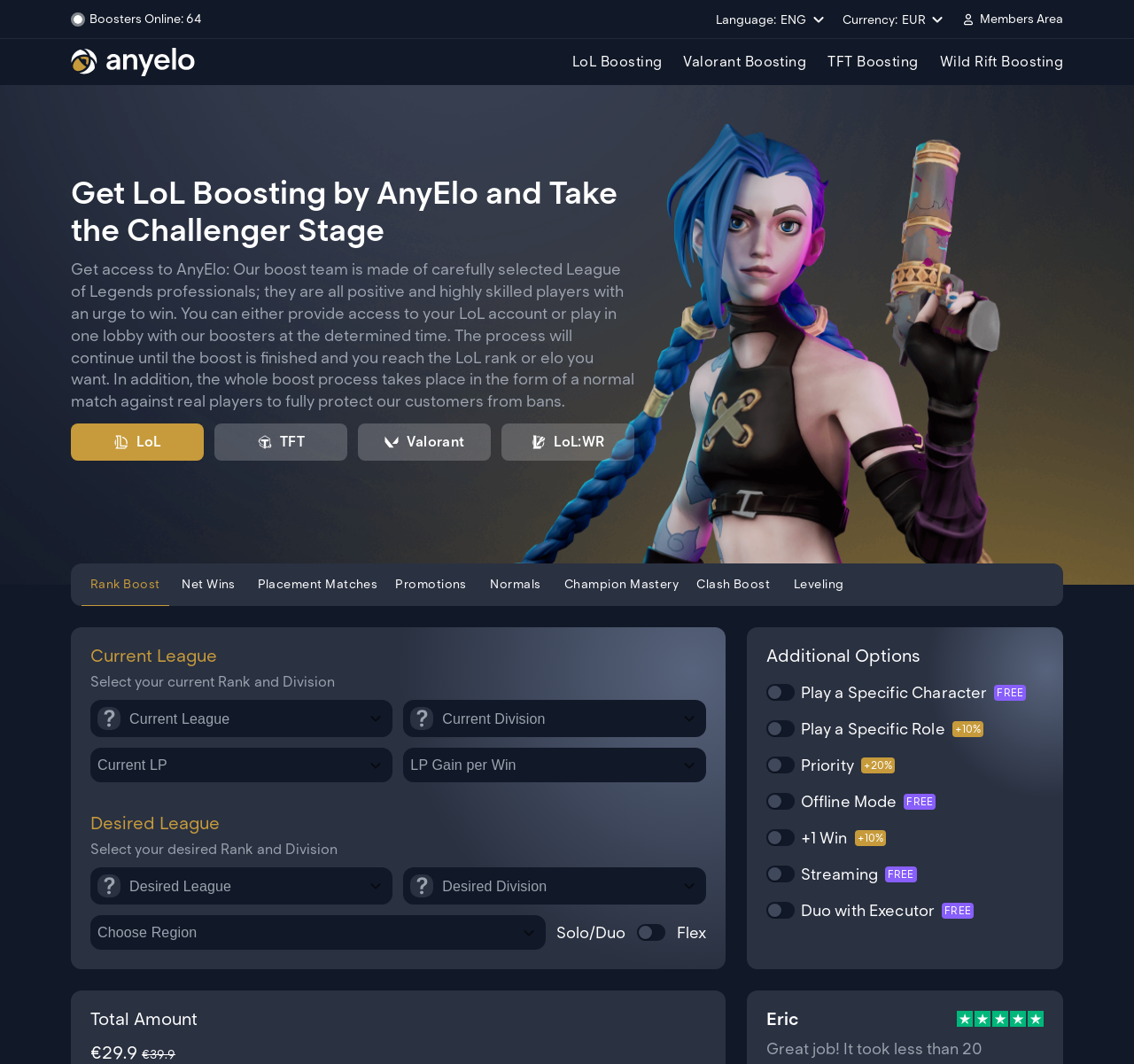Specify the bounding box coordinates of the element's region that should be clicked to achieve the following instruction: "Select the current league". The bounding box coordinates consist of four float numbers between 0 and 1, in the format [left, top, right, bottom].

[0.08, 0.658, 0.346, 0.693]